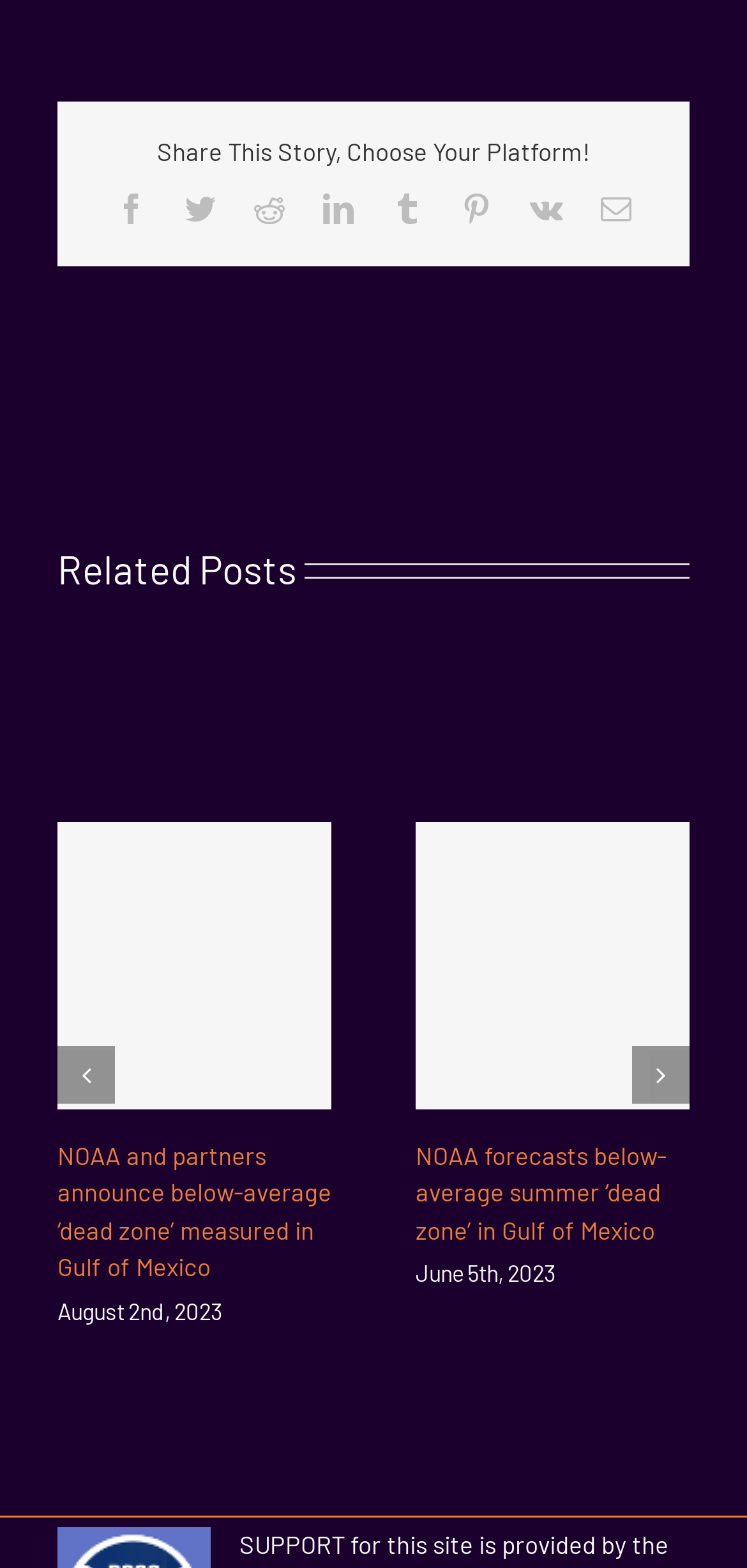What is the title of the first related post?
Kindly give a detailed and elaborate answer to the question.

The first related post is a heading element with the text 'NOAA and partners announce below-average ‘dead zone’ measured in Gulf of Mexico', which is also a link, indicating that it is the title of the first related post.